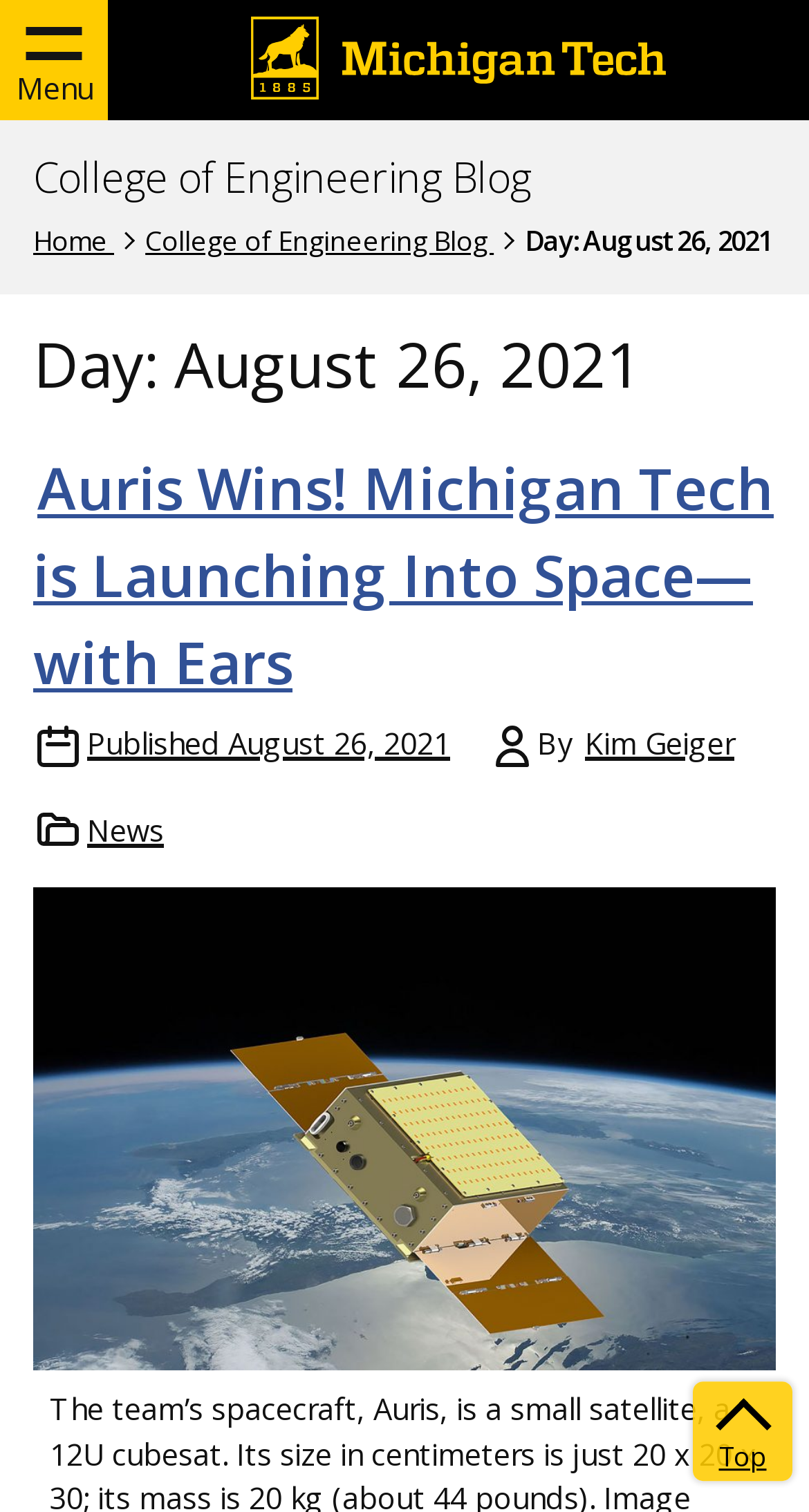Please identify the bounding box coordinates of the region to click in order to complete the task: "Go to the top of the page". The coordinates must be four float numbers between 0 and 1, specified as [left, top, right, bottom].

[0.856, 0.914, 0.979, 0.98]